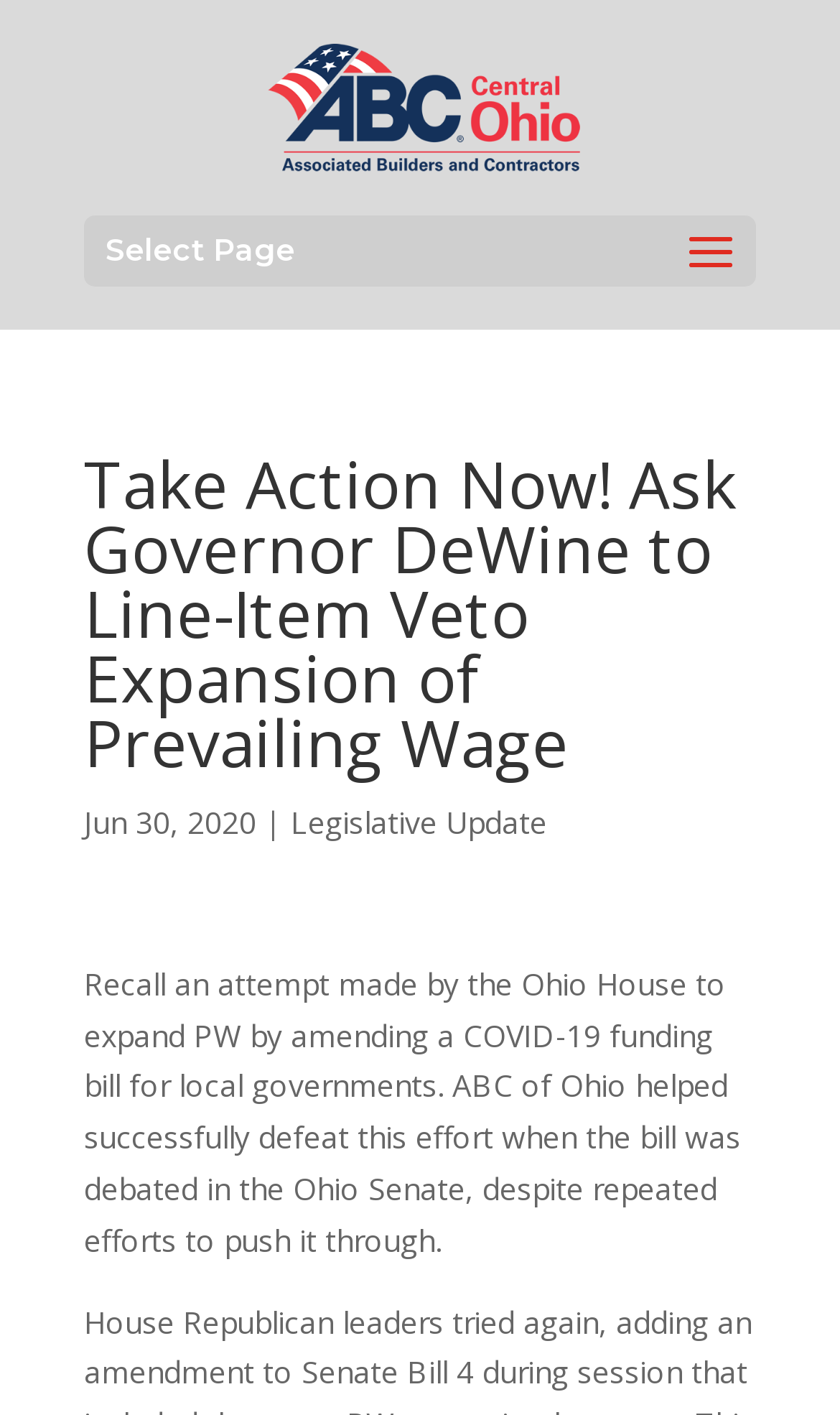What is the date of the legislative update?
Utilize the image to construct a detailed and well-explained answer.

I found the date by looking at the text element that says 'Jun 30, 2020' which is located below the main heading and above the text that describes the legislative update.